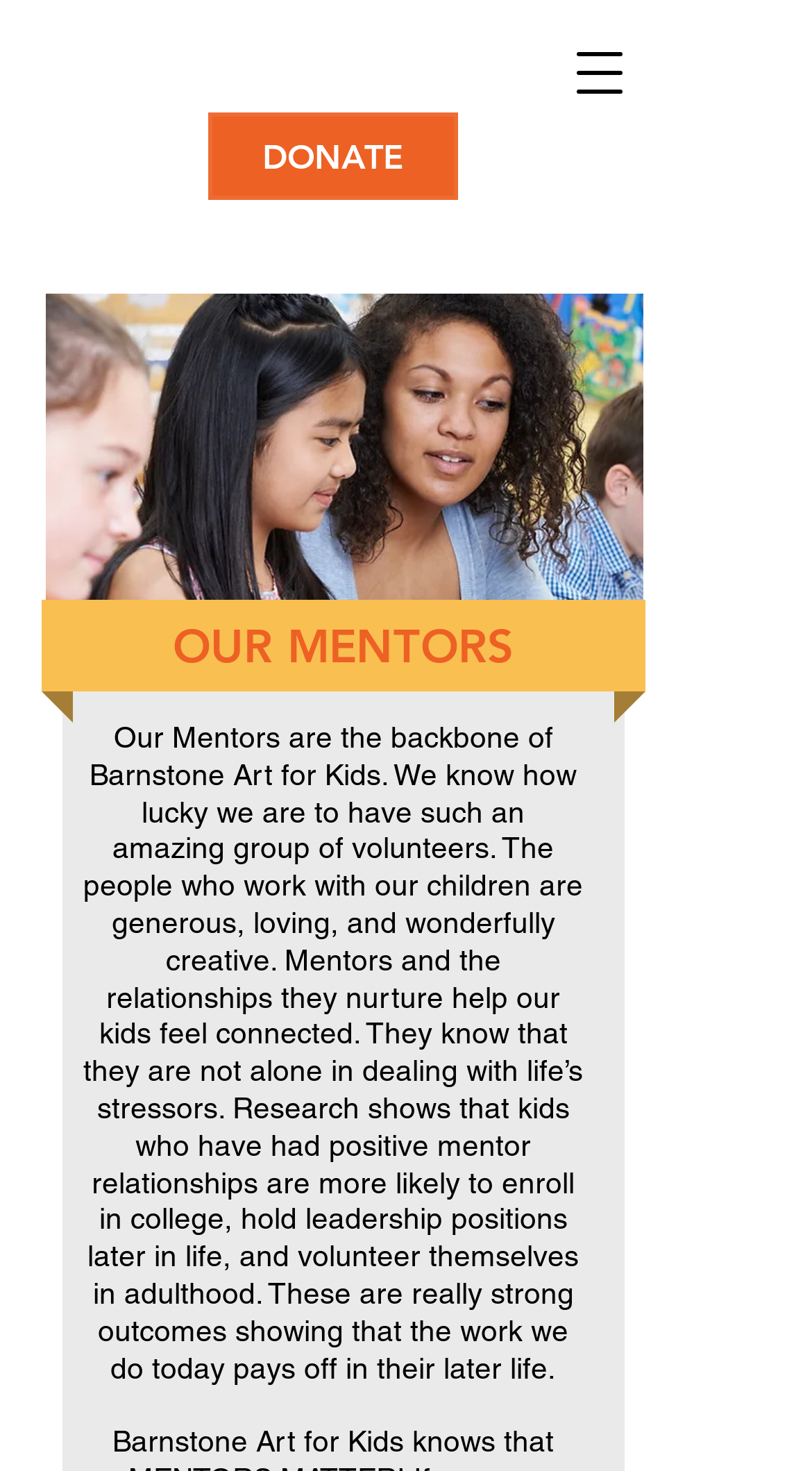Find the bounding box coordinates for the UI element whose description is: "parent_node: DONATE aria-label="Open navigation menu"". The coordinates should be four float numbers between 0 and 1, in the format [left, top, right, bottom].

[0.674, 0.014, 0.803, 0.085]